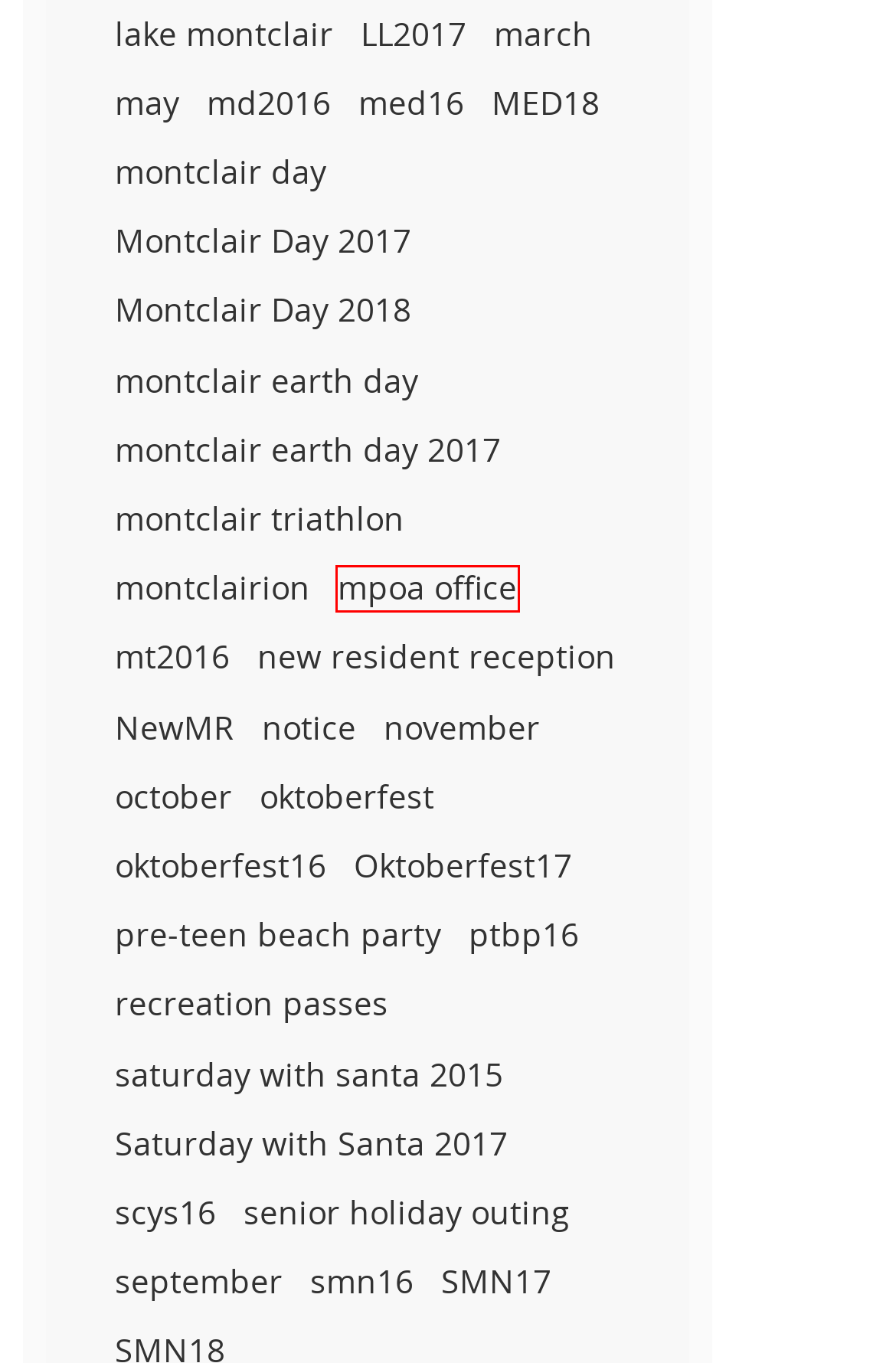Given a webpage screenshot with a red bounding box around a particular element, identify the best description of the new webpage that will appear after clicking on the element inside the red bounding box. Here are the candidates:
A. smn16 | montclairva
B. september | montclairva
C. montclair day | montclairva
D. saturday with santa 2015 | montclairva
E. mpoa office | montclairva
F. senior holiday outing | montclairva
G. oktoberfest16 | montclairva
H. november | montclairva

E